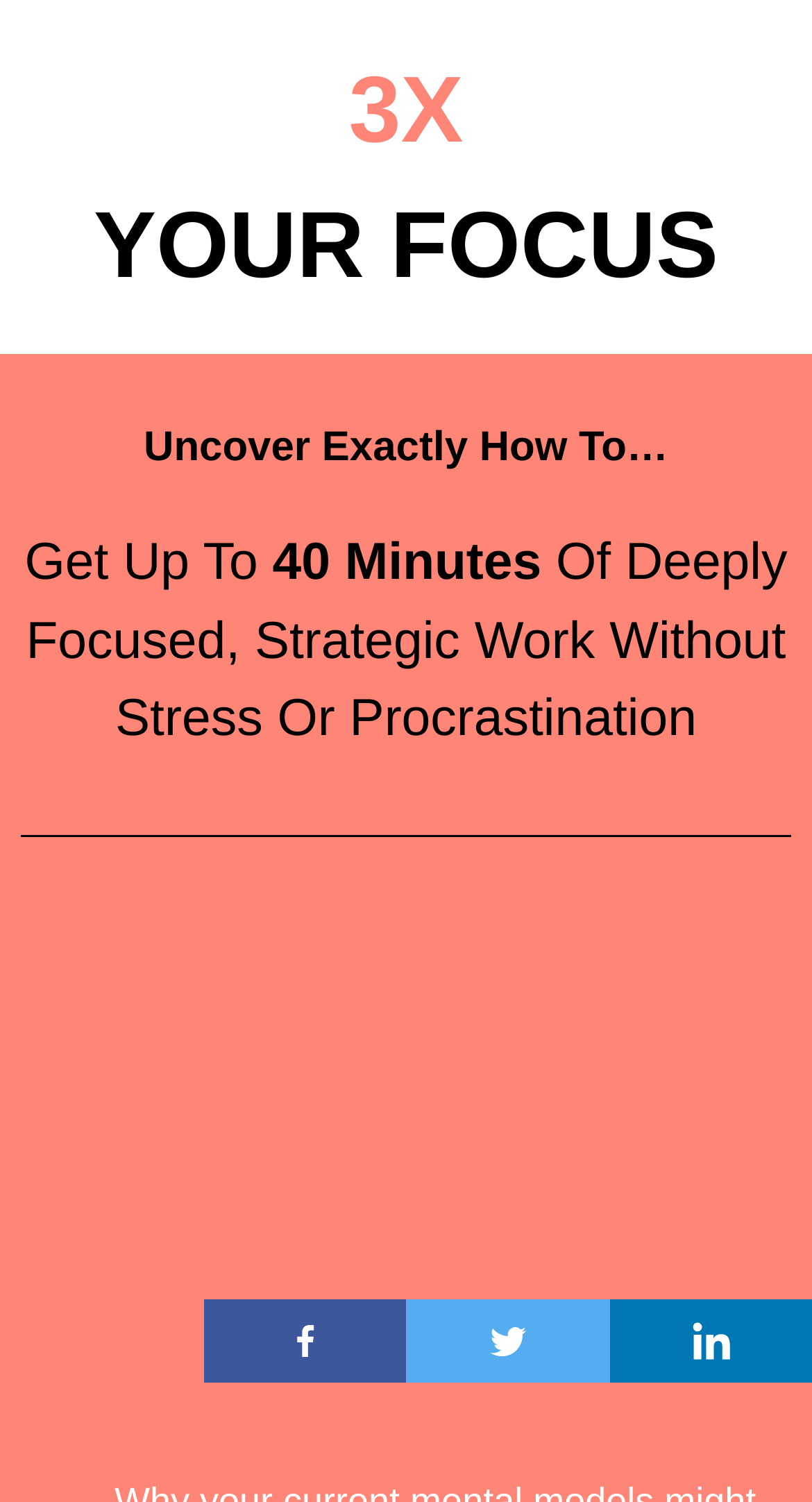Offer a meticulous caption that includes all visible features of the webpage.

The webpage is titled "3X Your Focus - Effective Learning Lab" and has a prominent heading that reads "3X" and "YOUR FOCUS" in two separate lines, taking up most of the top section of the page. 

Below the heading, there is a paragraph of text that starts with "Uncover Exactly How To…" and continues with "Get Up To 40 Minutes Of Deeply Focused, Strategic Work Without Stress Or Procrastination". This text is positioned roughly in the middle of the page.

At the bottom of the page, there are three social media links, namely "Facebook", "Twitter", and "Linkedin", aligned horizontally from left to right, taking up the entire width of the page.